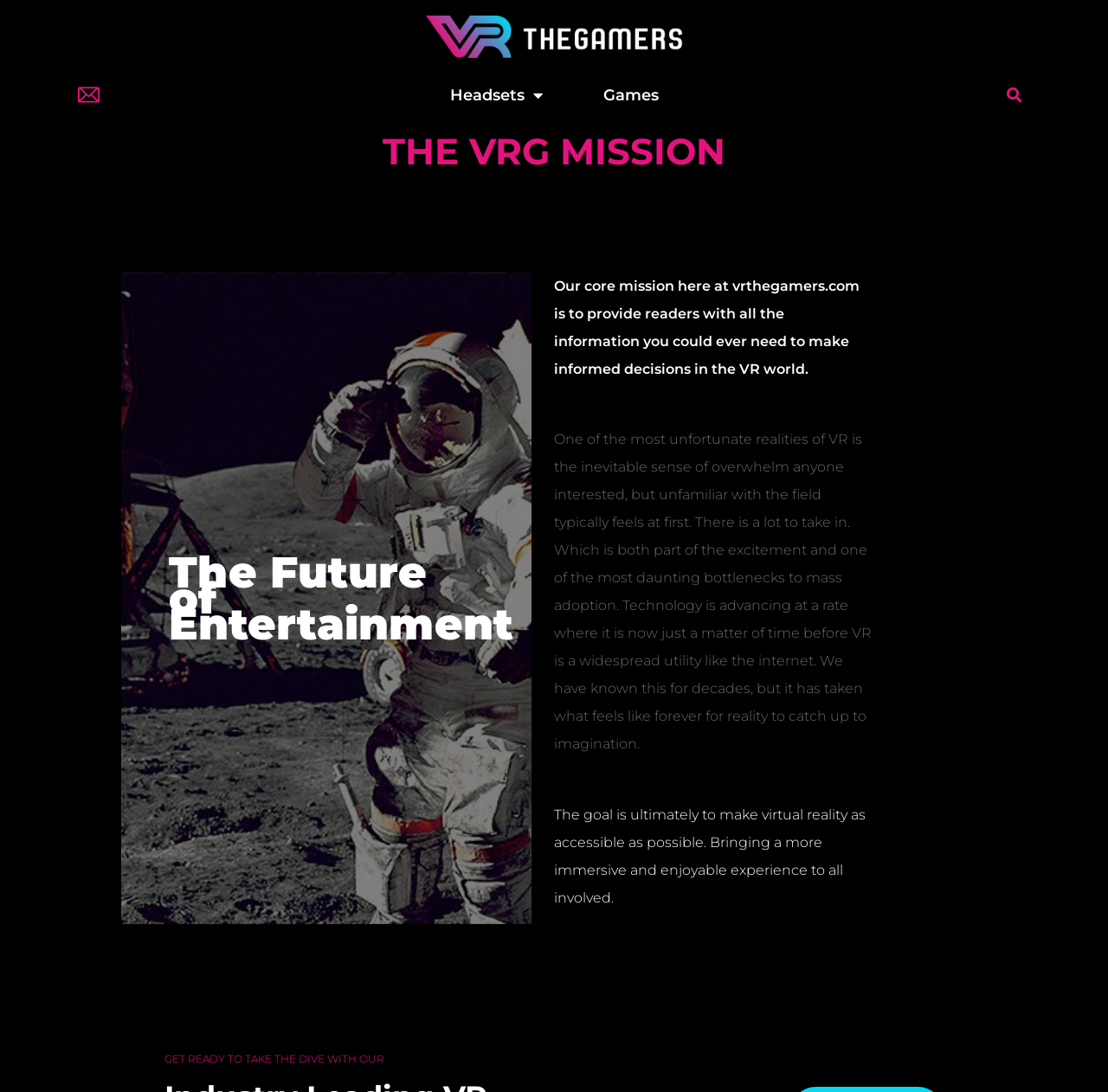Identify the bounding box of the UI element described as follows: "Search". Provide the coordinates as four float numbers in the range of 0 to 1 [left, top, right, bottom].

[0.902, 0.073, 0.929, 0.101]